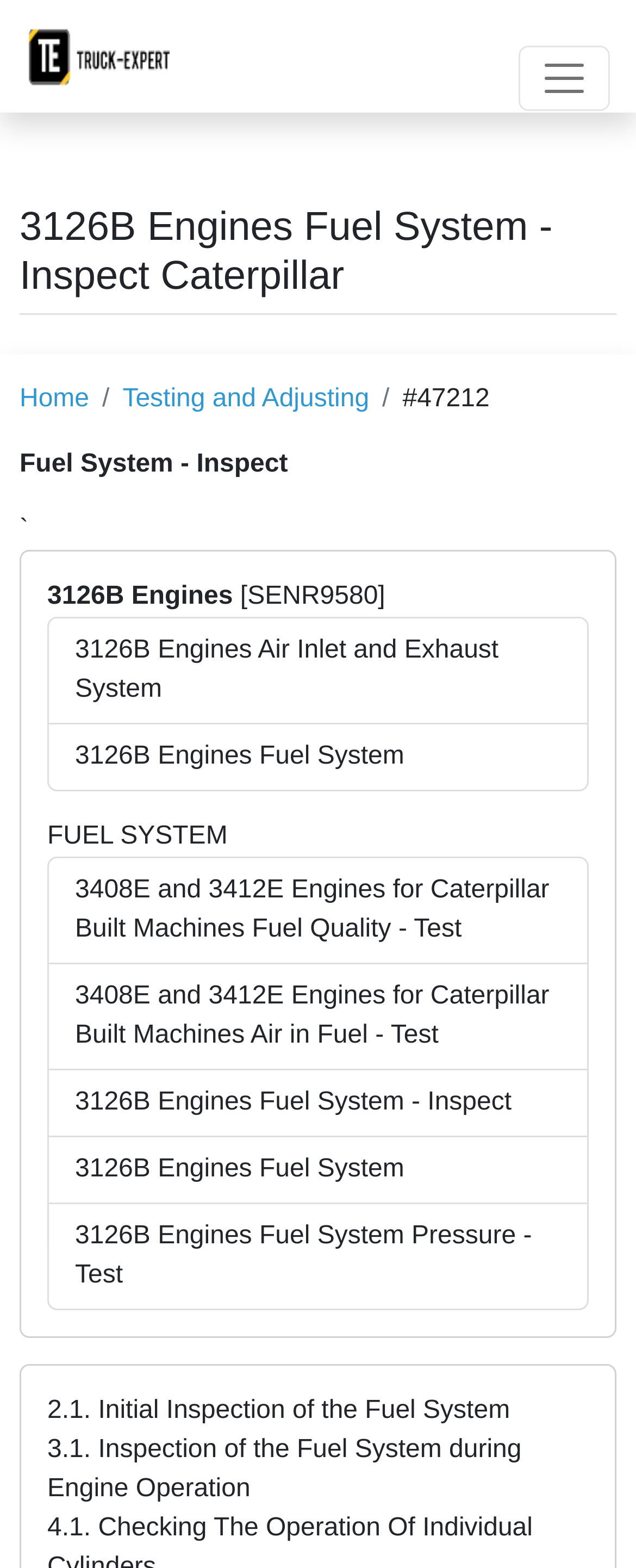Please extract the primary headline from the webpage.

3126B Engines Fuel System - Inspect Caterpillar